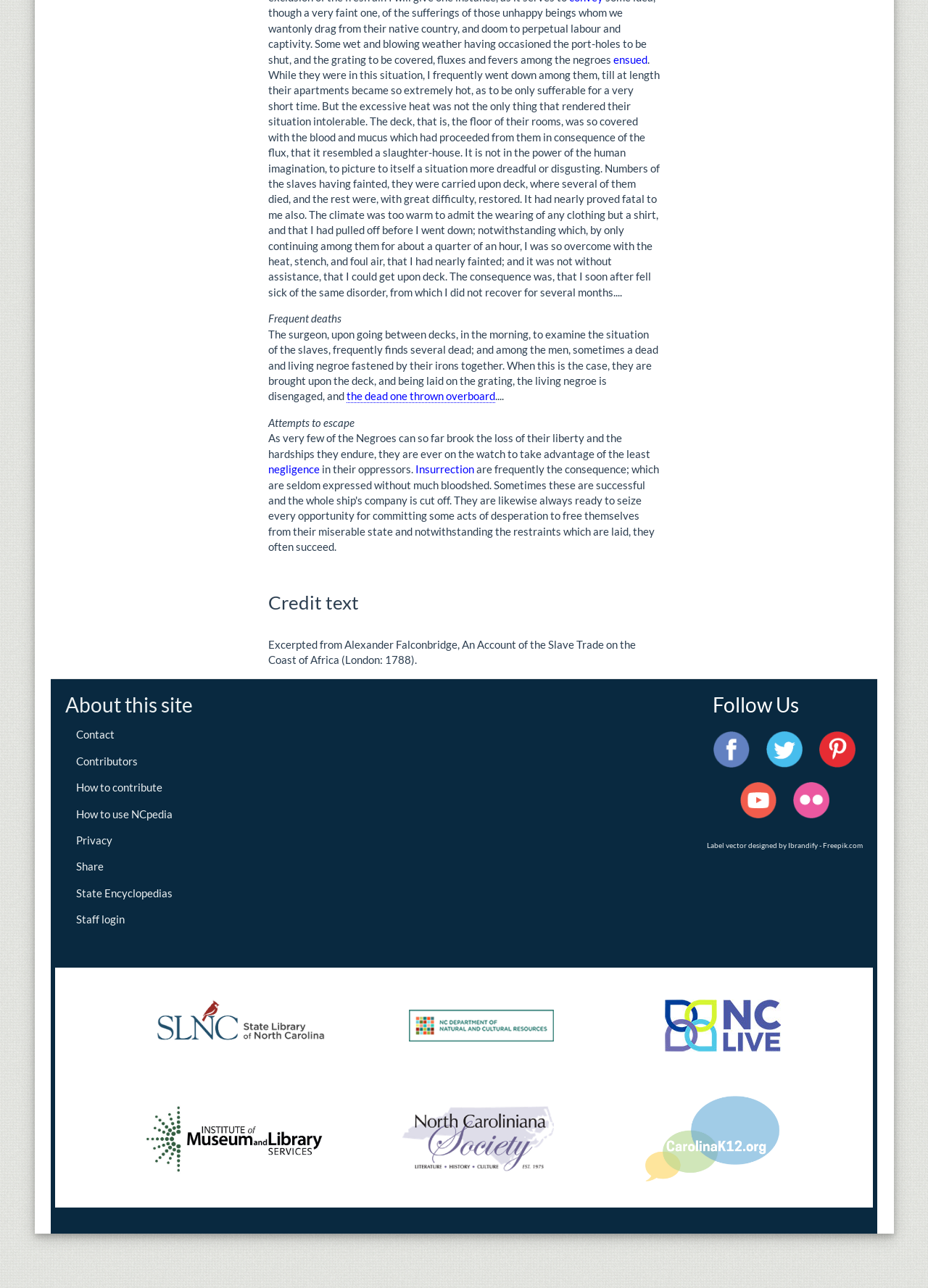Identify the bounding box coordinates of the region I need to click to complete this instruction: "Contact the site administrators".

[0.082, 0.565, 0.123, 0.575]